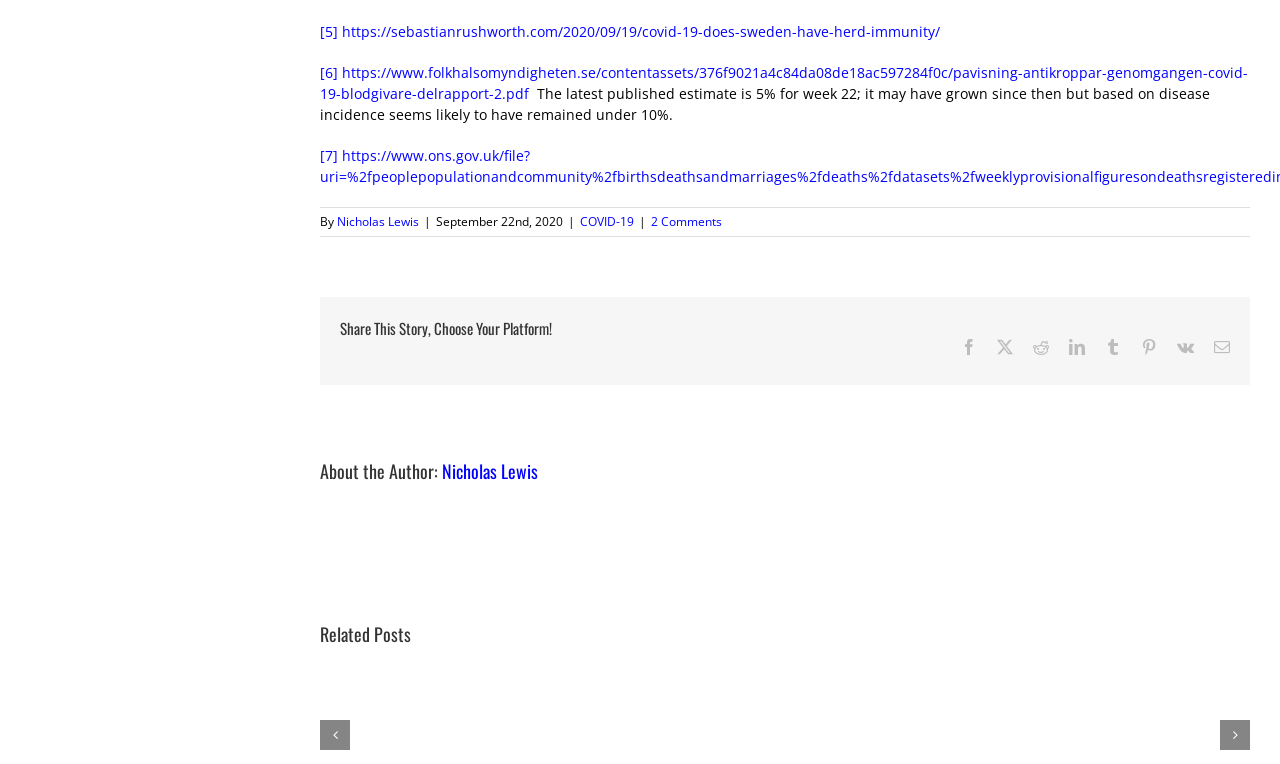How many related posts are there?
Could you give a comprehensive explanation in response to this question?

The answer can be found by counting the number of link elements under the 'Related Posts' heading. There are four link elements, each representing a related post, so the answer is 4.